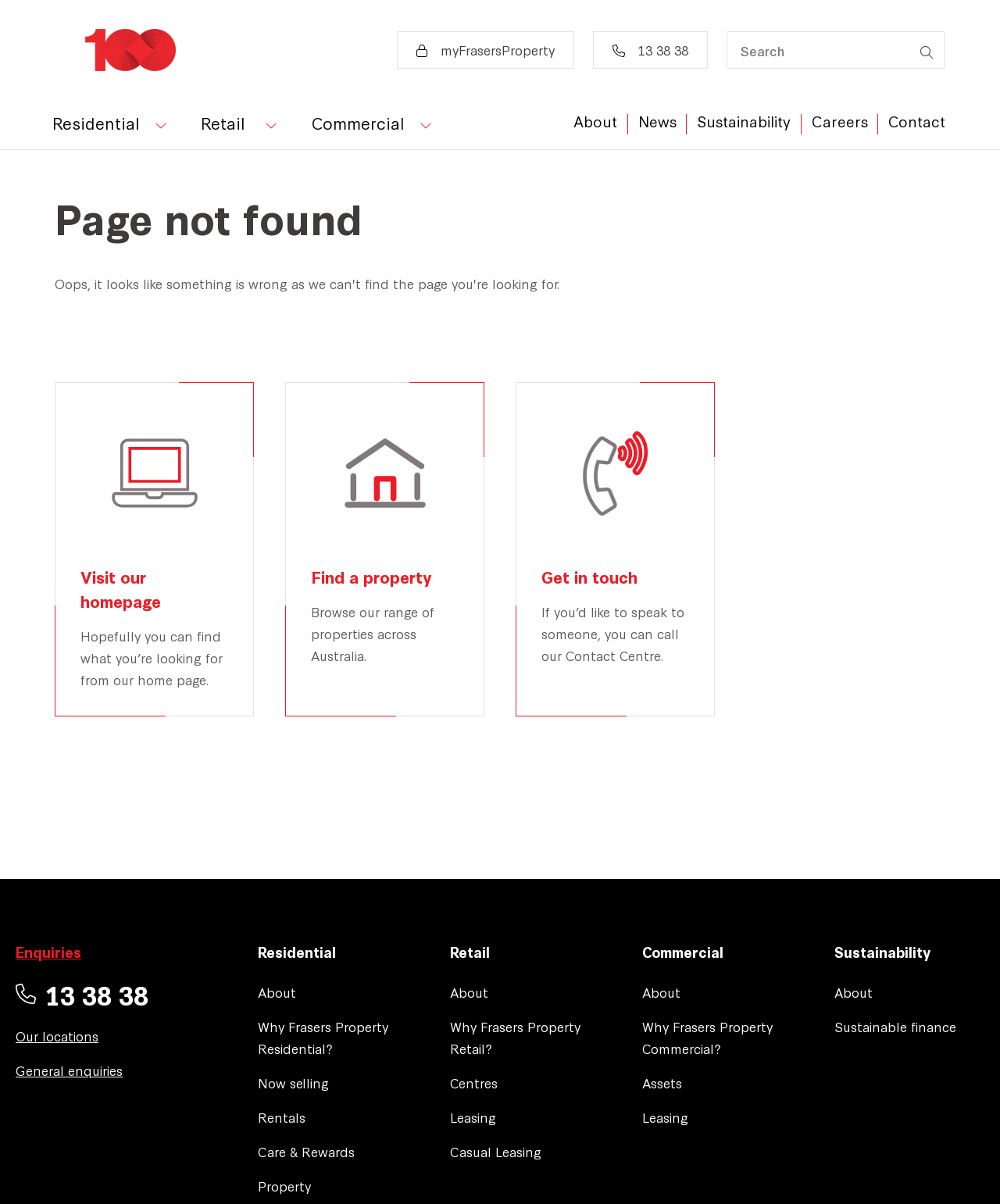Specify the bounding box coordinates of the element's region that should be clicked to achieve the following instruction: "Visit our homepage". The bounding box coordinates consist of four float numbers between 0 and 1, in the format [left, top, right, bottom].

[0.055, 0.318, 0.253, 0.595]